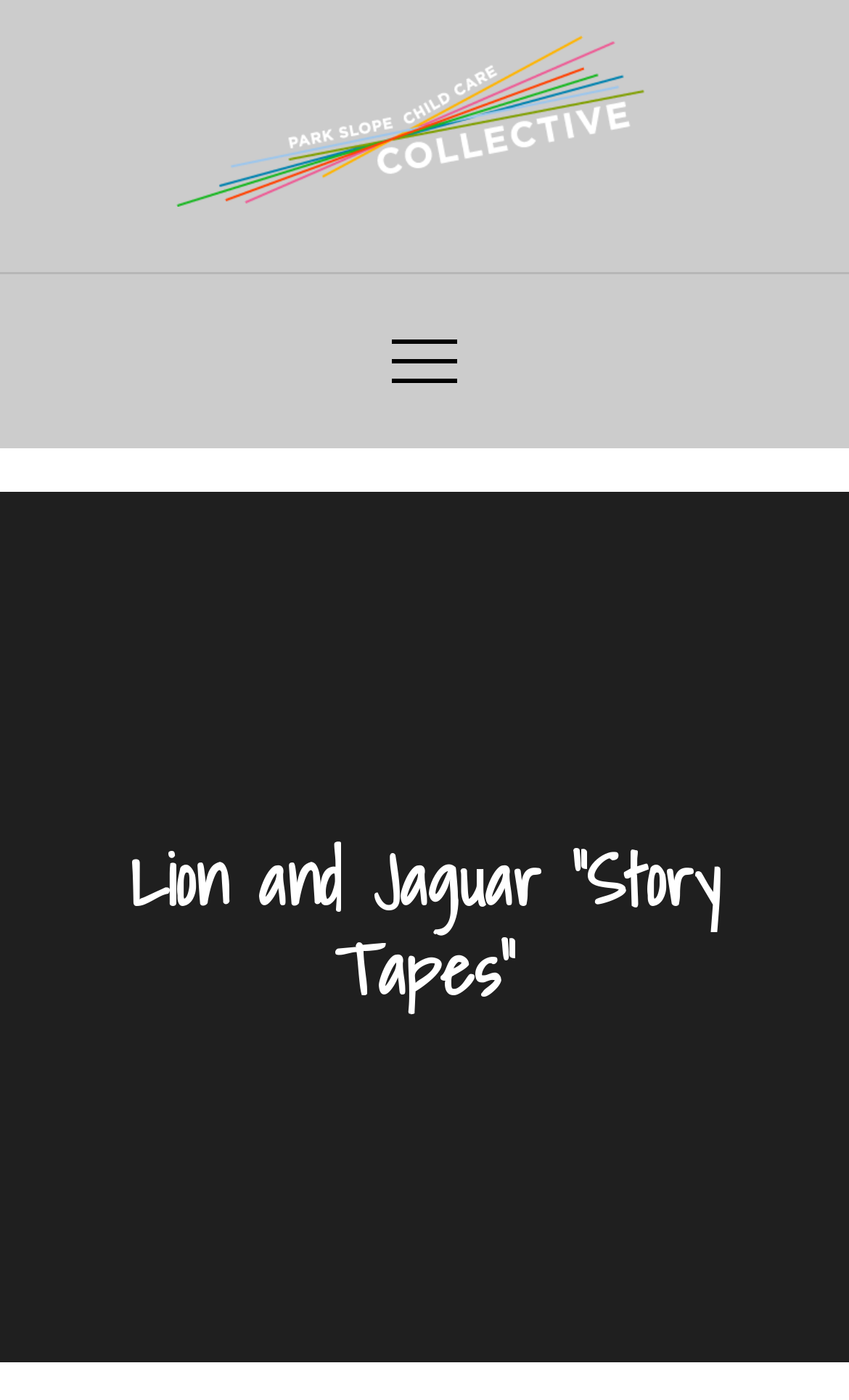What is the primary menu located at?
Could you please answer the question thoroughly and with as much detail as possible?

I determined the location of the primary menu by examining the bounding box coordinates of the navigation element with the text 'Primary Menu'. The y1 coordinate is 0.196, which indicates that it is located near the top of the page.